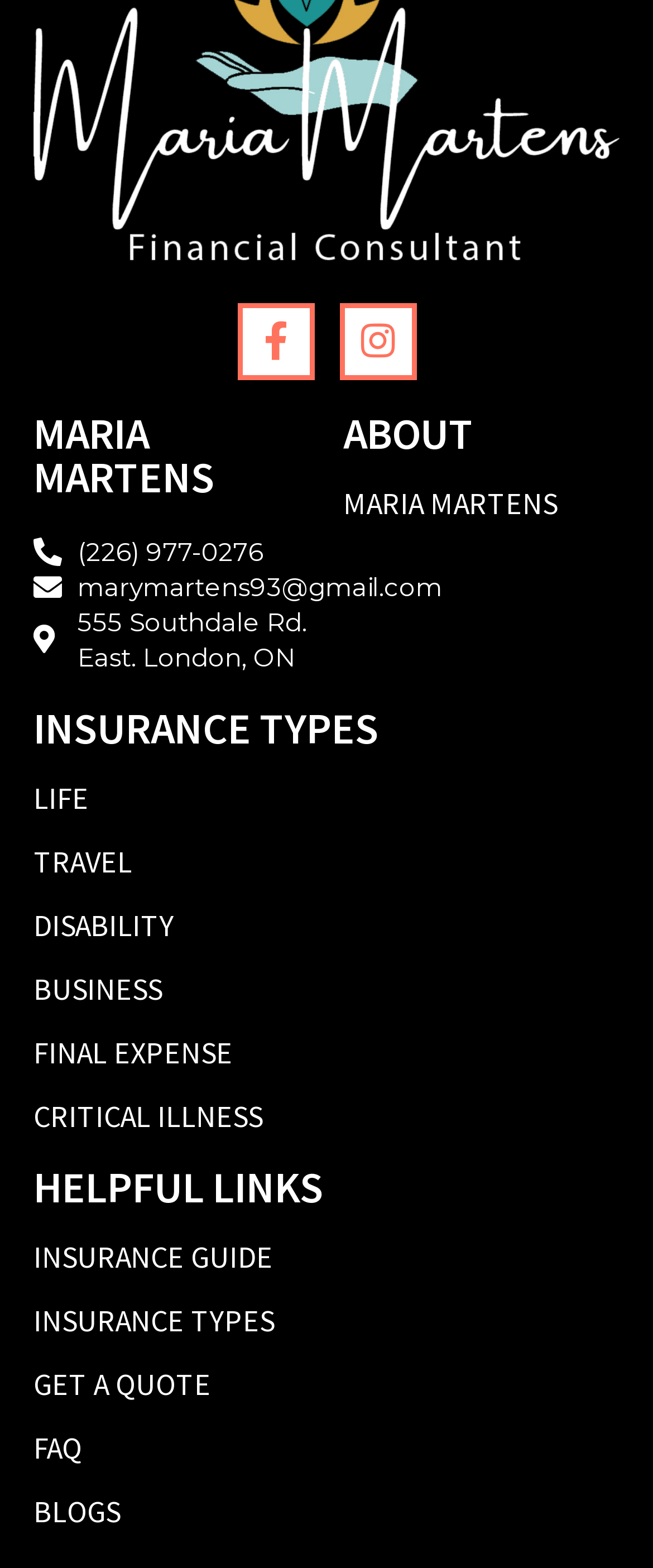Find and provide the bounding box coordinates for the UI element described with: "get a quote".

[0.051, 0.871, 0.323, 0.896]